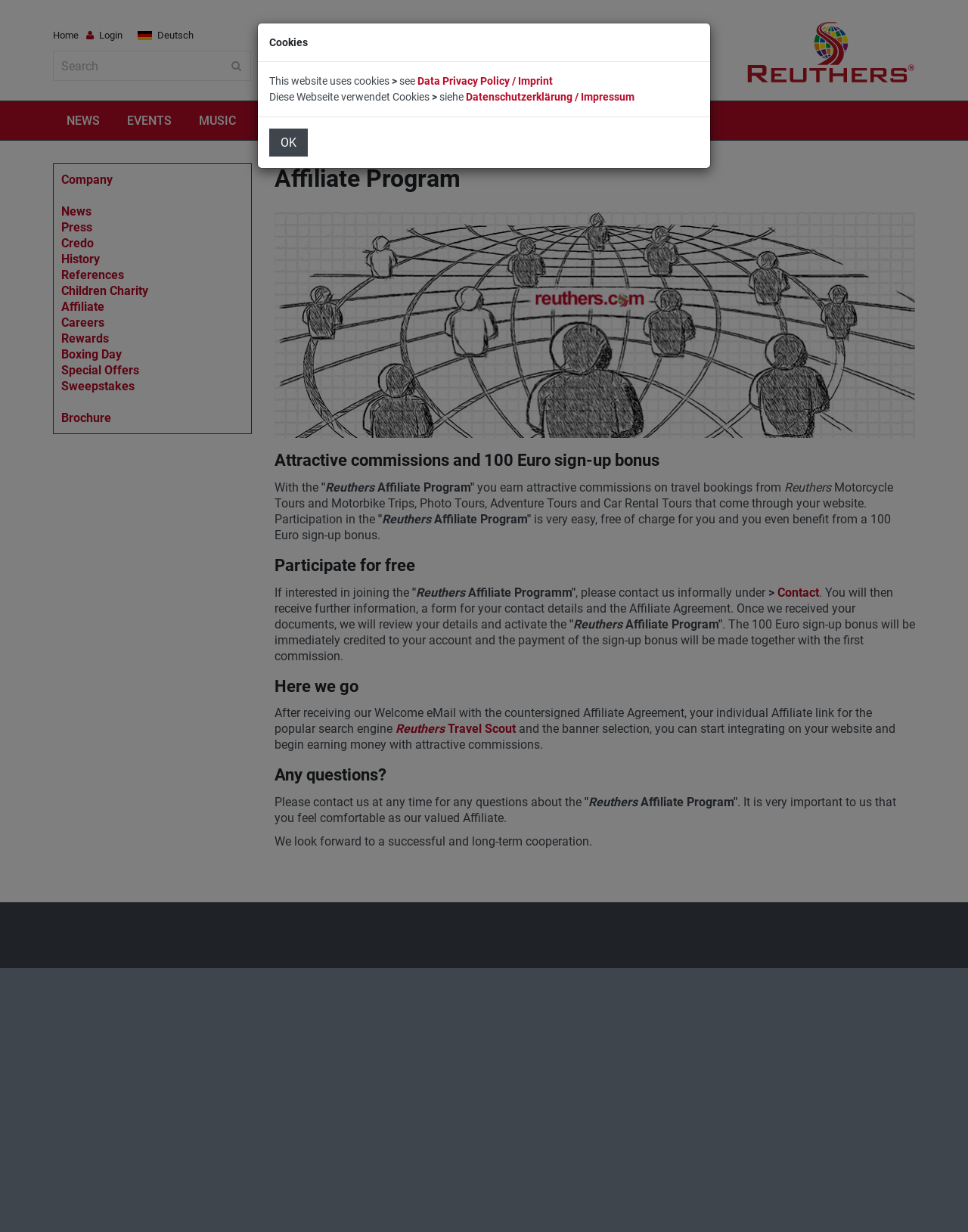Could you find the bounding box coordinates of the clickable area to complete this instruction: "View NEWS"?

[0.055, 0.083, 0.117, 0.113]